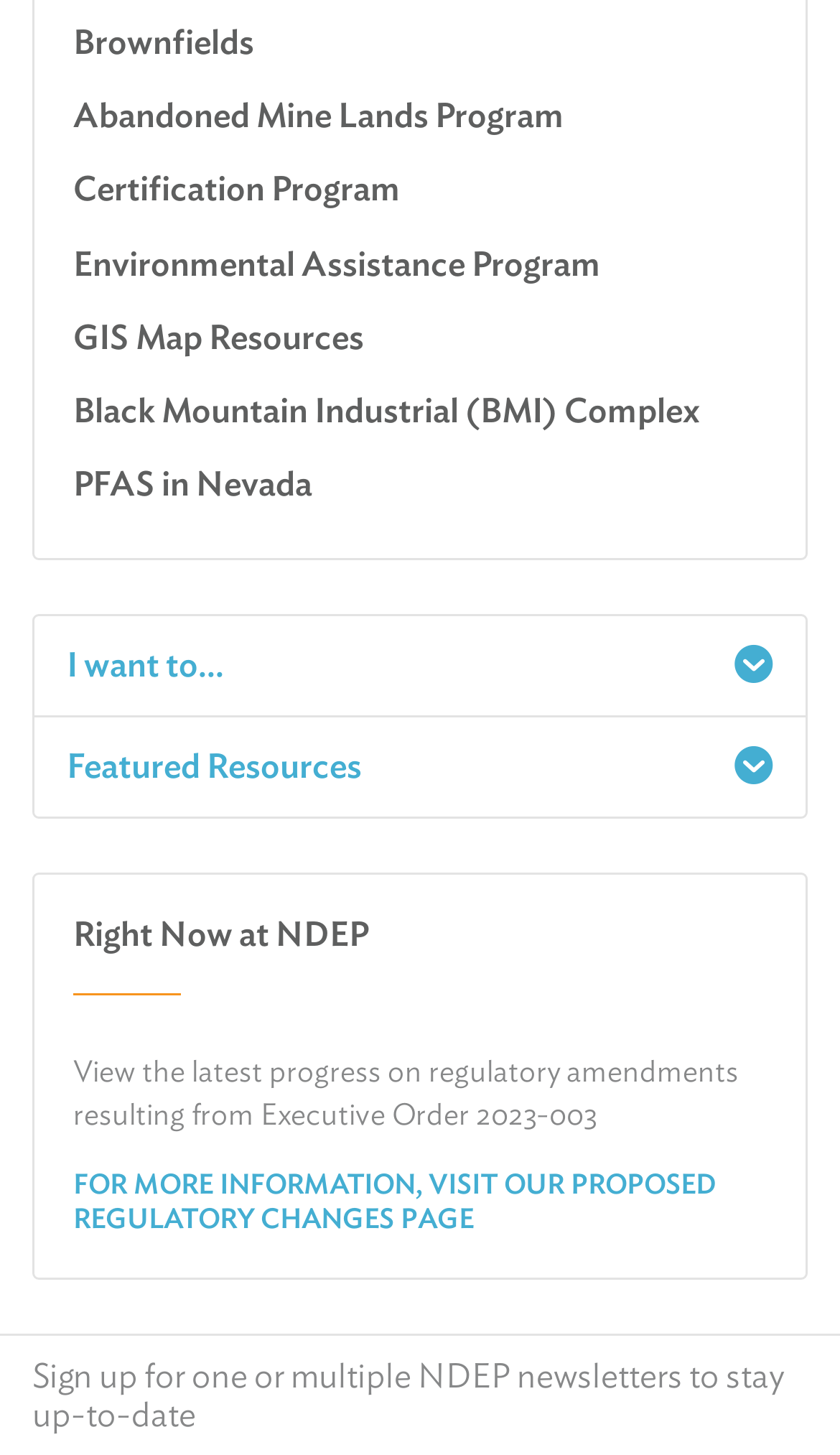Locate the bounding box coordinates of the UI element described by: "Air". Provide the coordinates as four float numbers between 0 and 1, formatted as [left, top, right, bottom].

[0.156, 0.631, 0.203, 0.655]